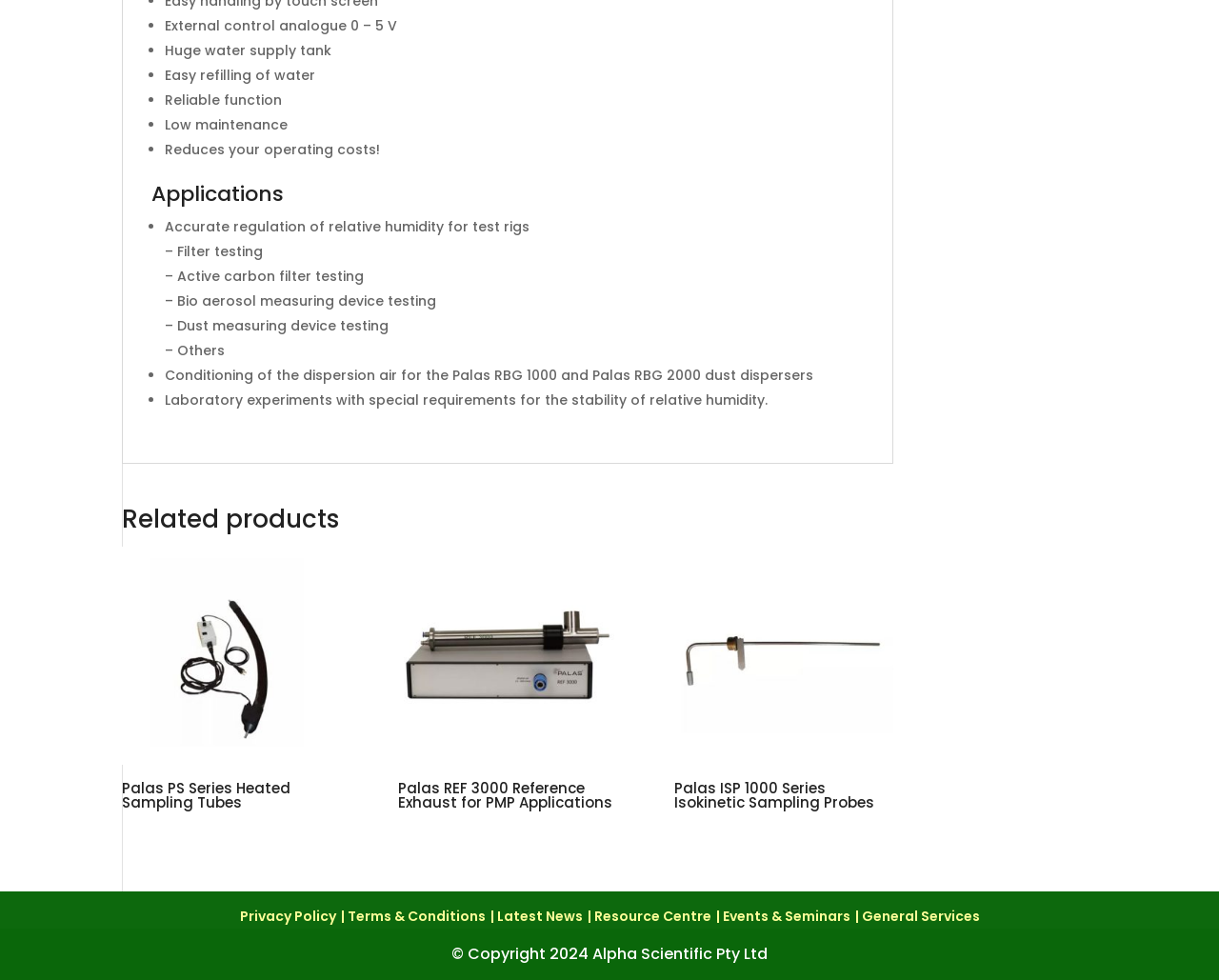Determine the bounding box coordinates of the section I need to click to execute the following instruction: "Check 'Latest News'". Provide the coordinates as four float numbers between 0 and 1, i.e., [left, top, right, bottom].

[0.407, 0.925, 0.478, 0.945]